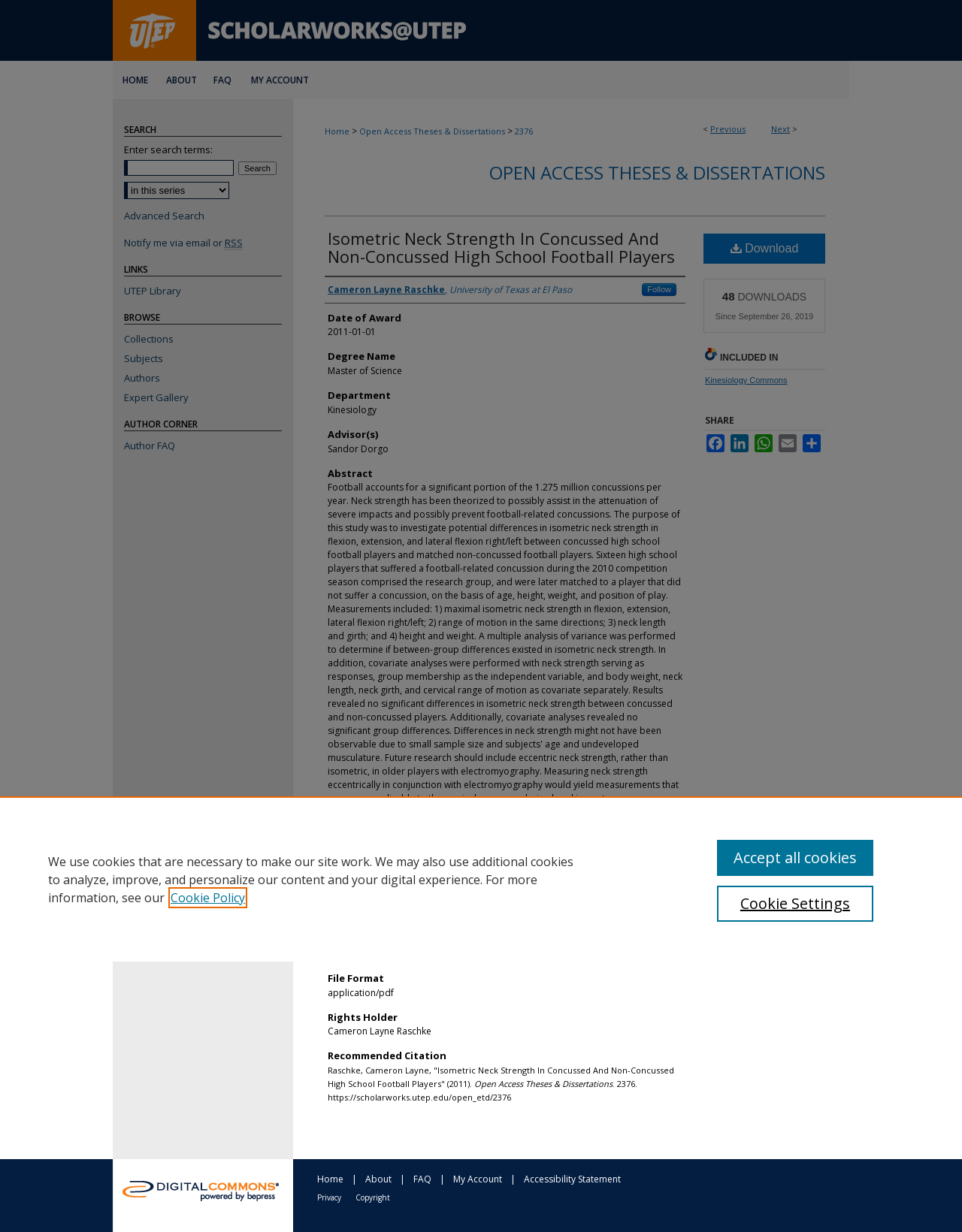What is the degree name of the author?
Based on the image, answer the question with a single word or brief phrase.

Master of Science